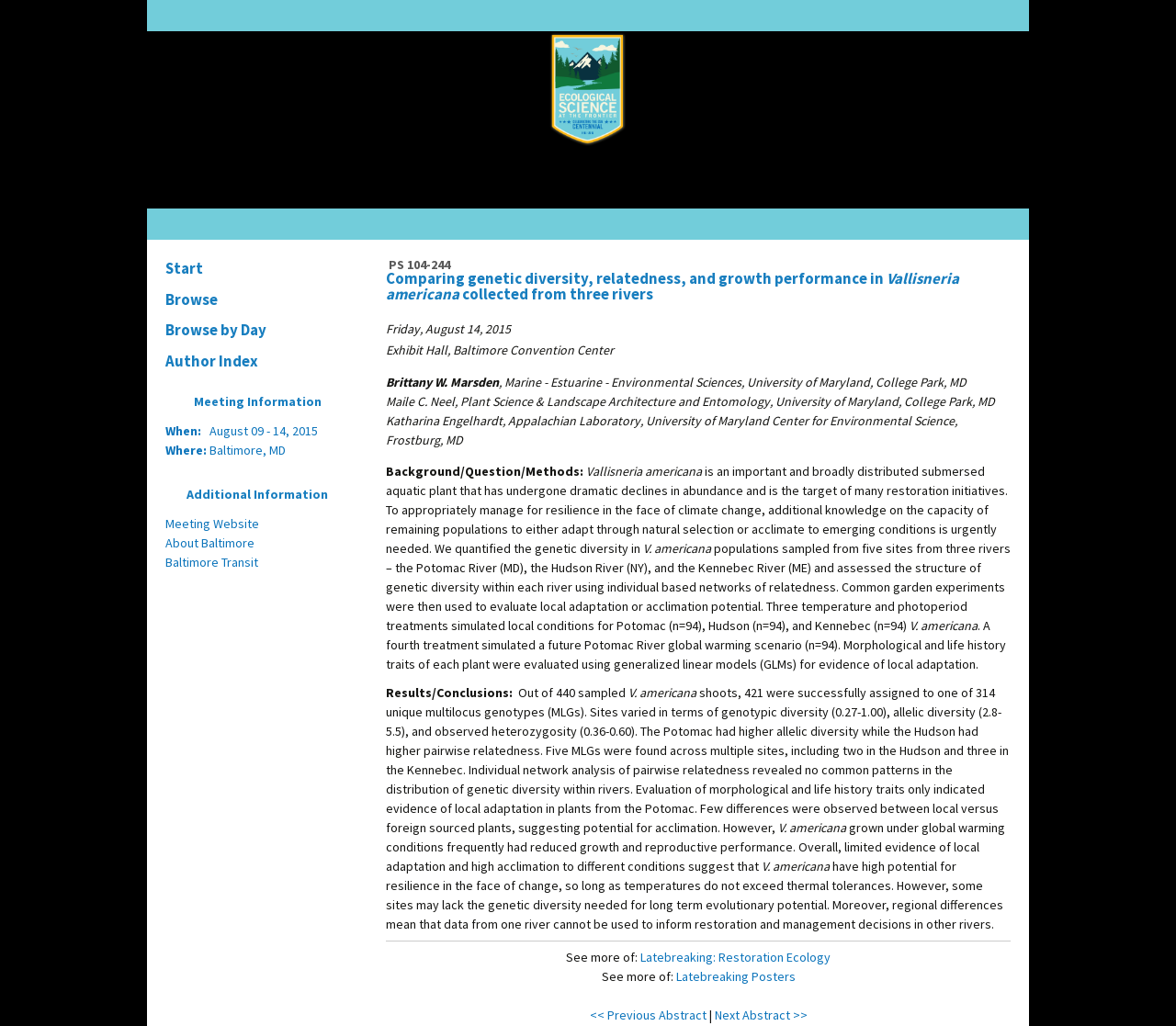What is the date of the meeting?
Answer the question based on the image using a single word or a brief phrase.

August 09 - 14, 2015